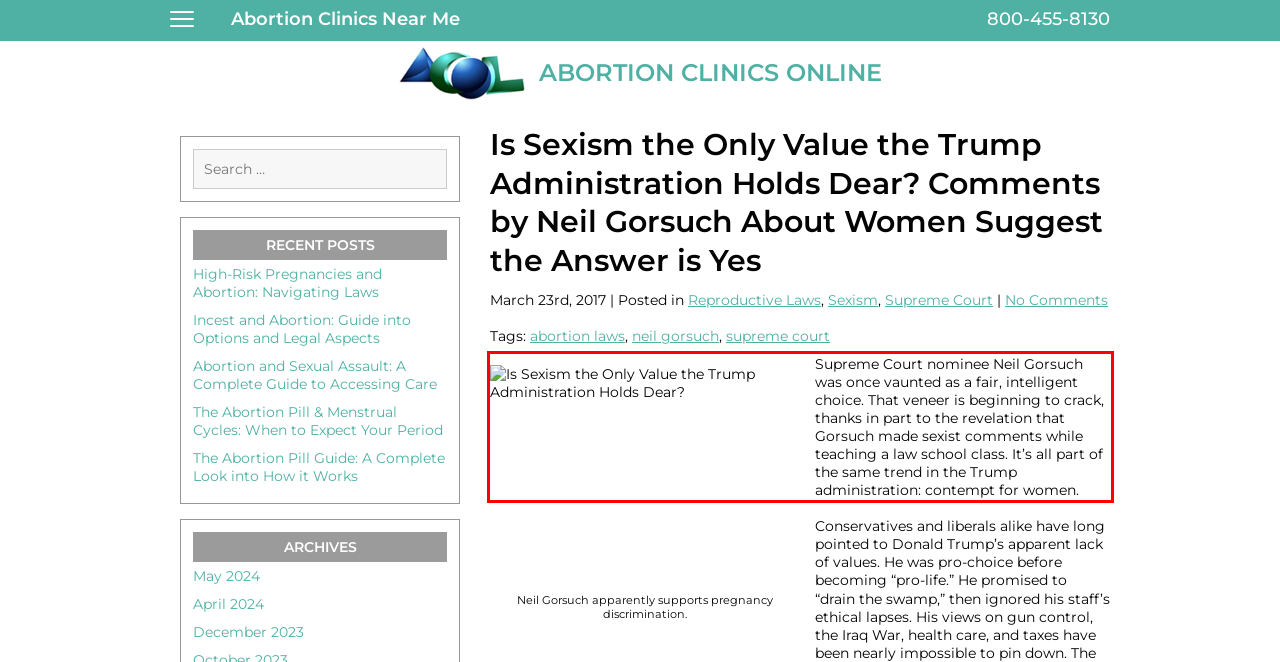Inspect the webpage screenshot that has a red bounding box and use OCR technology to read and display the text inside the red bounding box.

Supreme Court nominee Neil Gorsuch was once vaunted as a fair, intelligent choice. That veneer is beginning to crack, thanks in part to the revelation that Gorsuch made sexist comments while teaching a law school class. It’s all part of the same trend in the Trump administration: contempt for women.